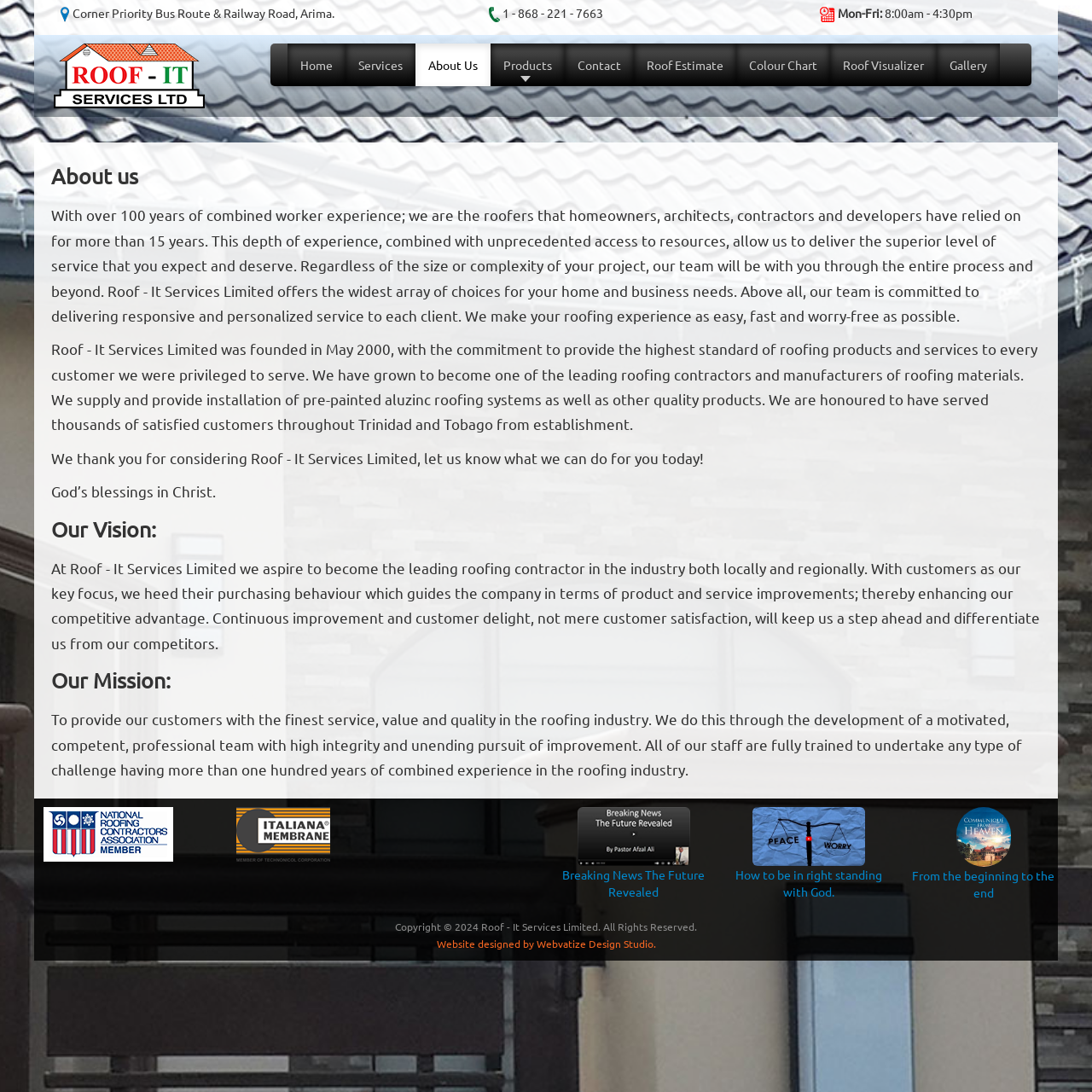Find and specify the bounding box coordinates that correspond to the clickable region for the instruction: "Check Breaking News".

[0.515, 0.757, 0.645, 0.824]